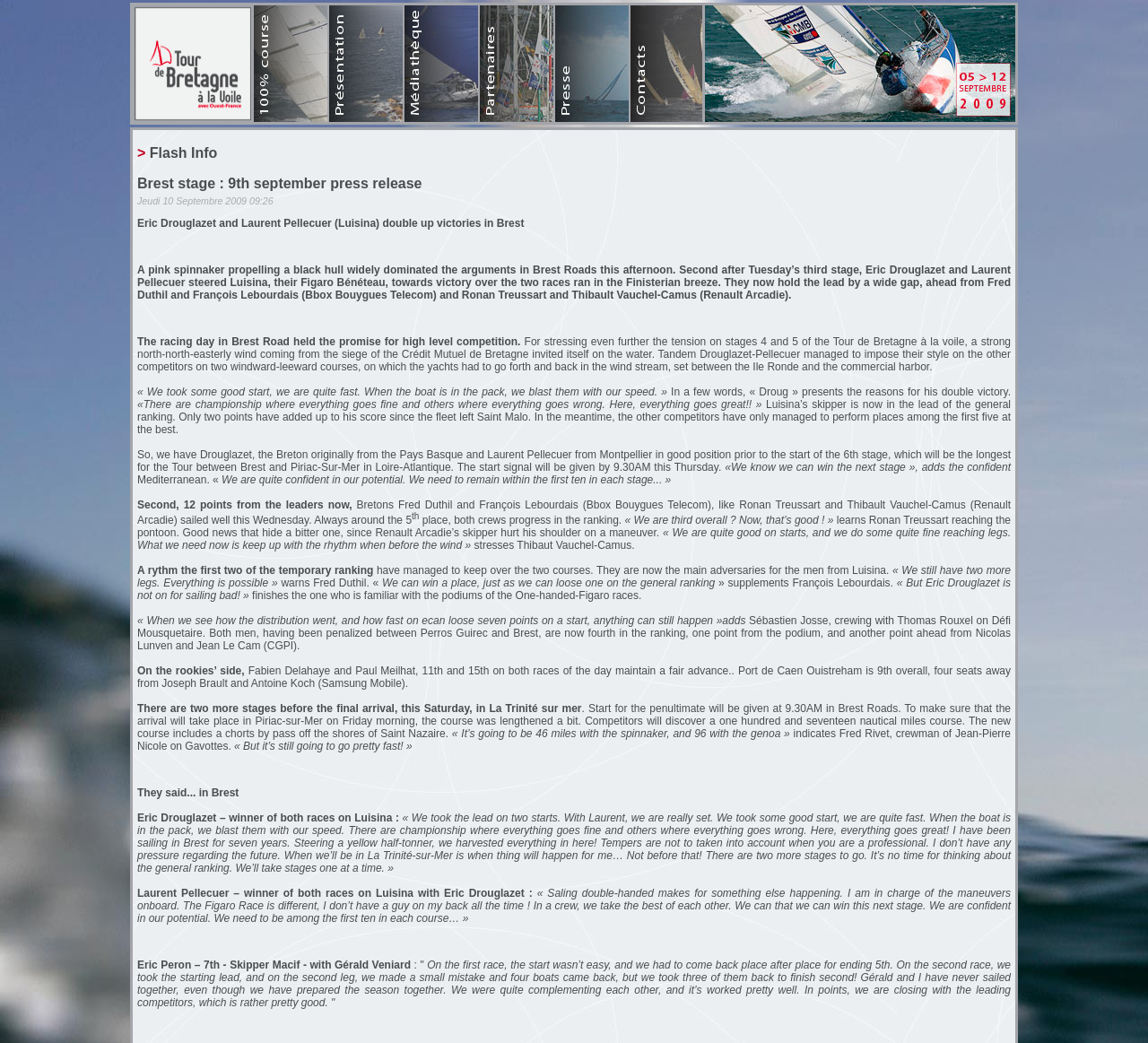Locate the bounding box coordinates of the clickable area needed to fulfill the instruction: "Contact us".

[0.484, 0.044, 0.78, 0.045]